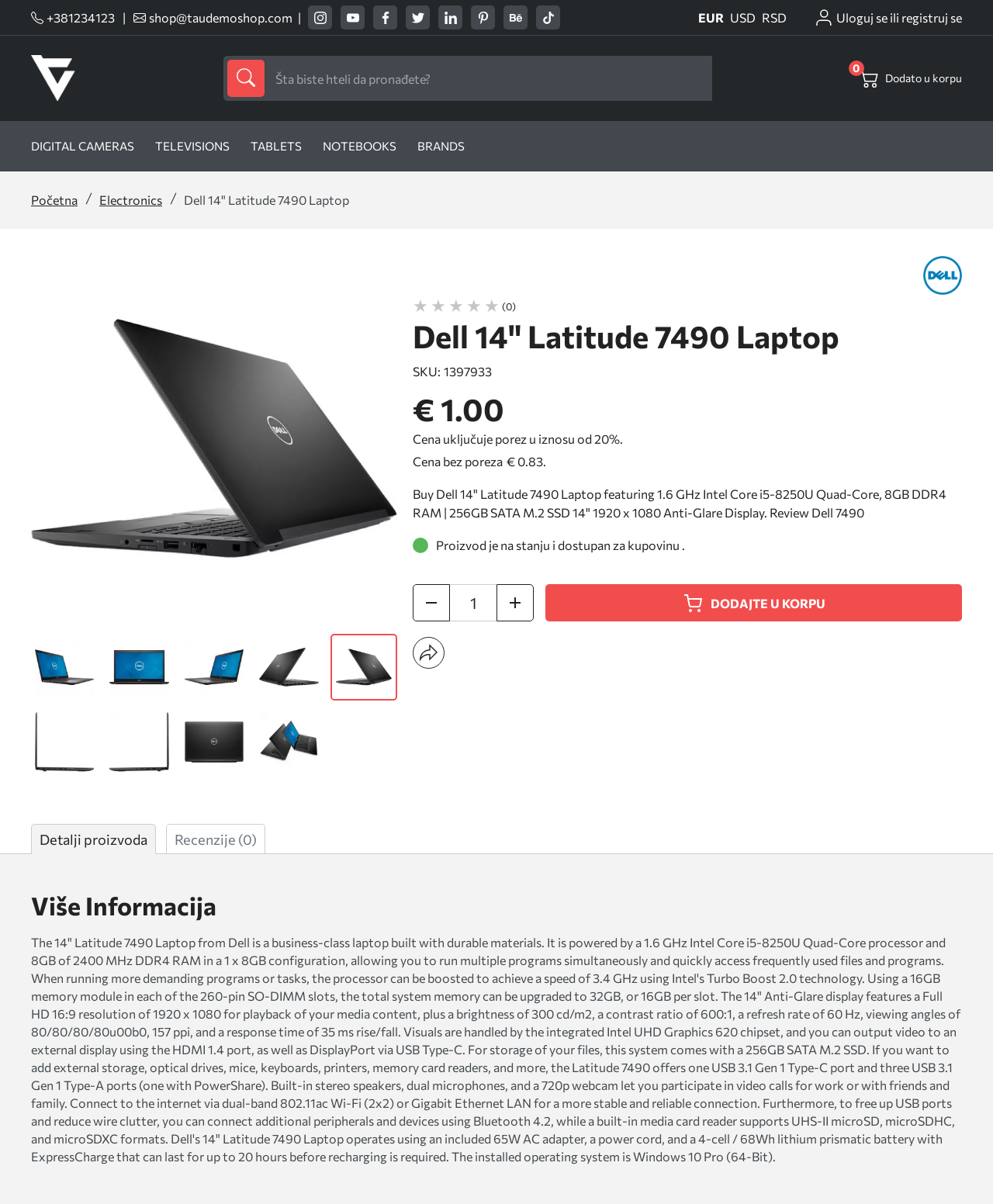Describe every aspect of the webpage comprehensively.

This webpage is about a Dell 14" Latitude 7490 Laptop, featuring its specifications, price, and customer reviews. At the top, there is a navigation bar with links to social media platforms, a customer login link, and a currency selection dropdown. Below the navigation bar, there is a logo and a search bar.

On the left side, there are links to different categories, including Digital, Televisions, Tablets, Notebooks, and Brands. On the right side, there is a call-to-action button to add the laptop to the cart.

The main content area displays the laptop's details, including its price, specifications, and a product description. The specifications include the processor, RAM, storage, and display features. The product description provides a detailed overview of the laptop's features, including its durability, performance, and connectivity options.

Below the product description, there are buttons to decrease or increase the quantity, and a "Add to Cart" button. There is also a section for customer reviews, with a heading "Recenzije" and a count of zero reviews.

Further down, there is a section titled "Više Informacija" (More Information), which provides additional details about the laptop's features, including its processor, memory, display, and storage.